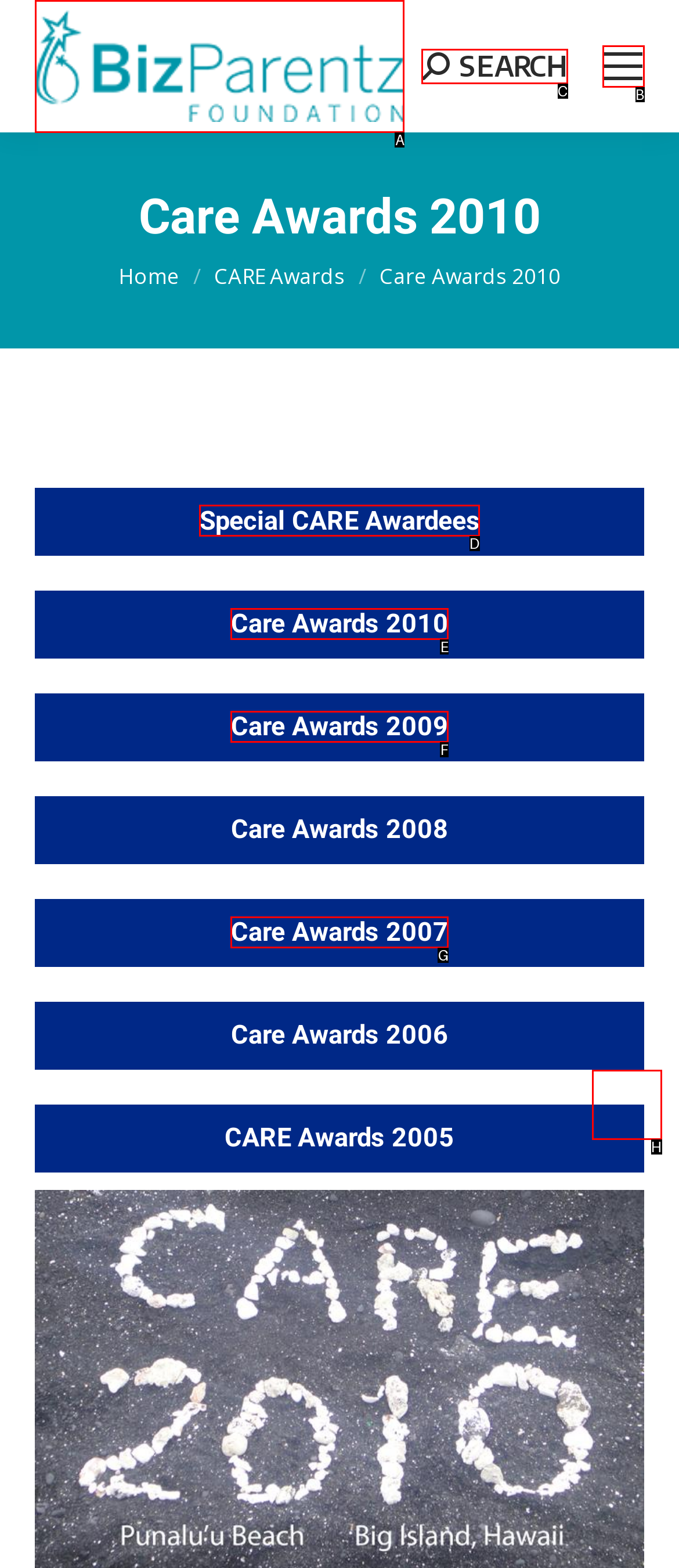Choose the HTML element you need to click to achieve the following task: View Special CARE Awardees
Respond with the letter of the selected option from the given choices directly.

D